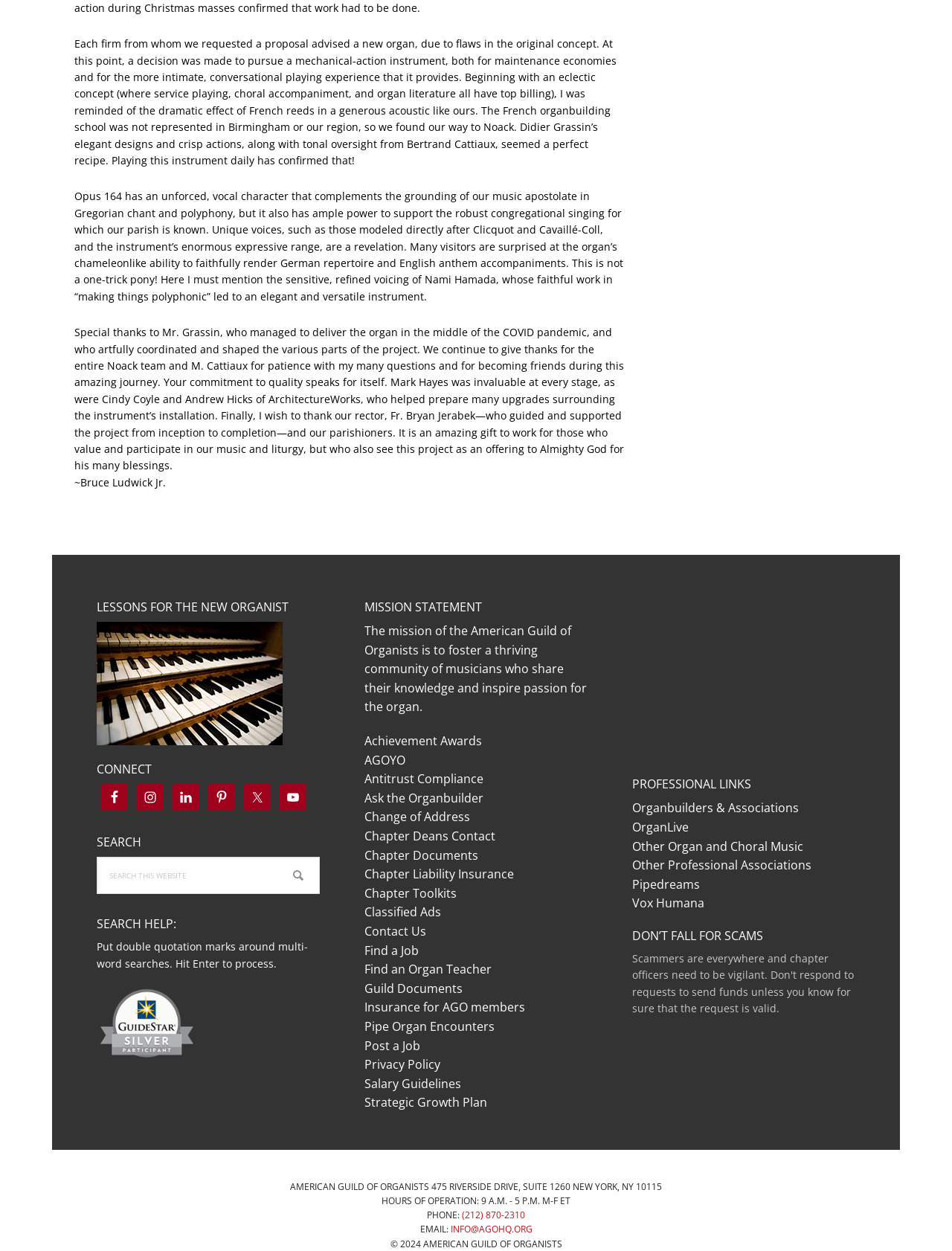What is the name of the organization?
Based on the image, provide your answer in one word or phrase.

American Guild of Organists